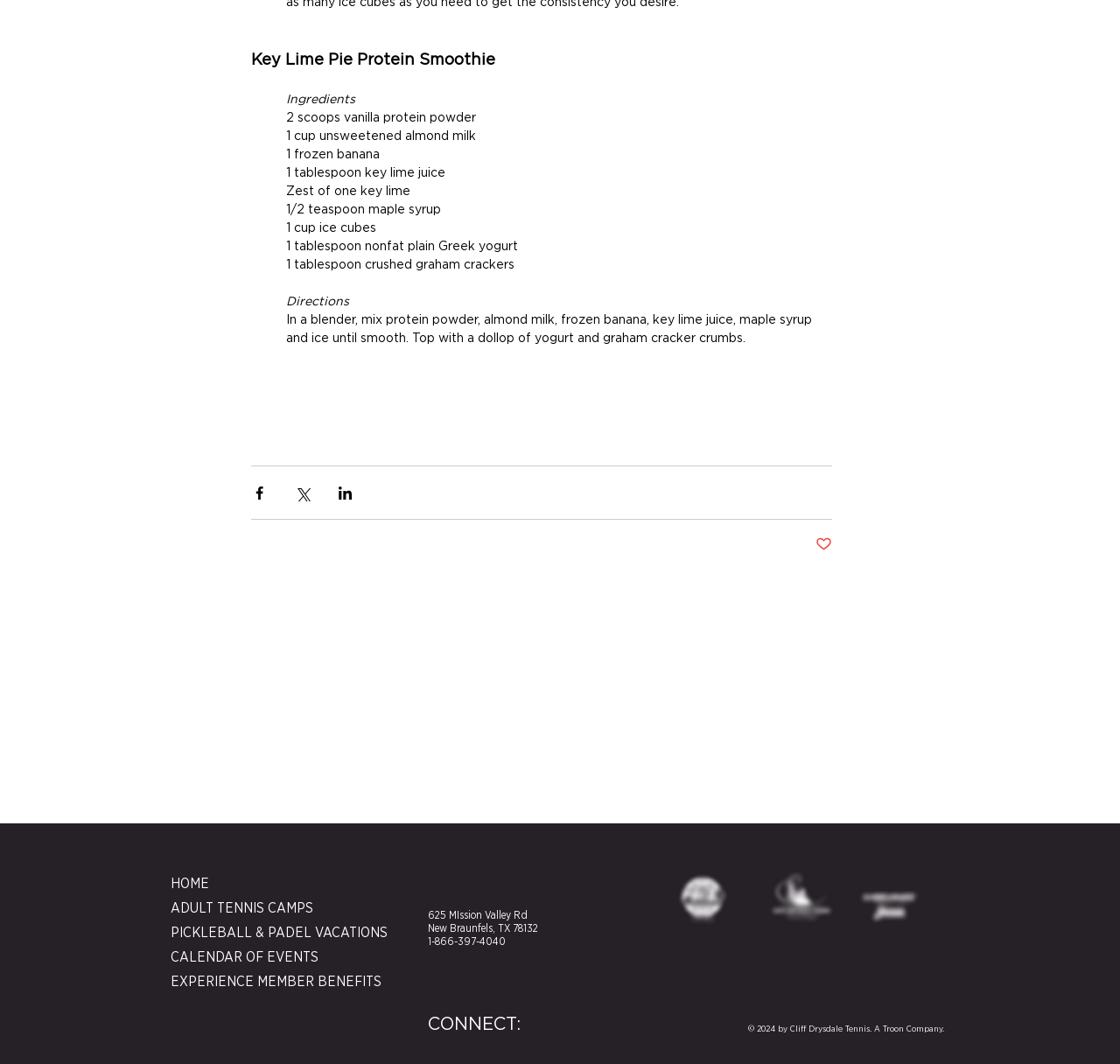Please identify the bounding box coordinates of where to click in order to follow the instruction: "View calendar of events".

[0.152, 0.889, 0.302, 0.912]